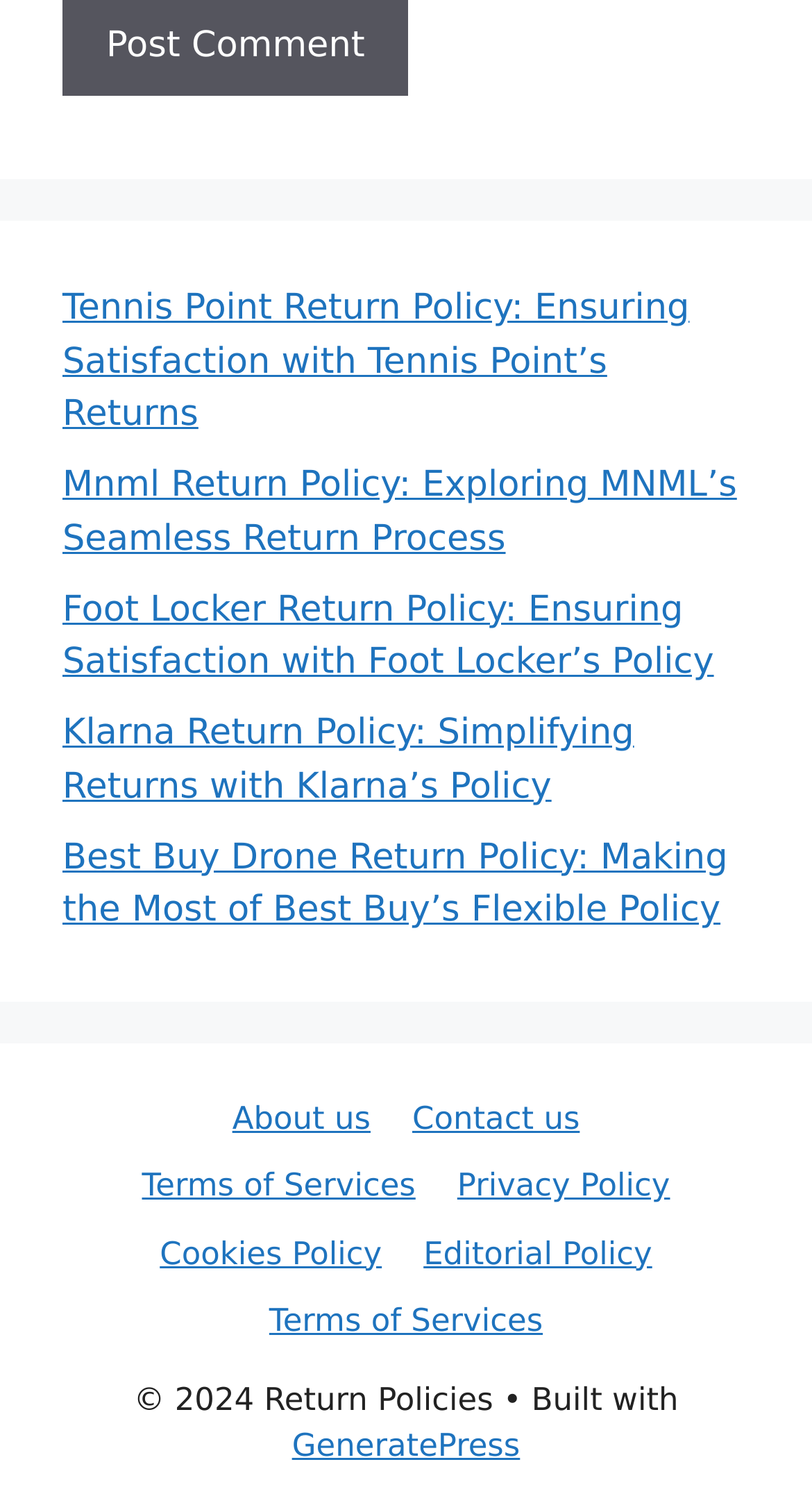What is the main topic of the webpage?
Based on the screenshot, answer the question with a single word or phrase.

Return Policies